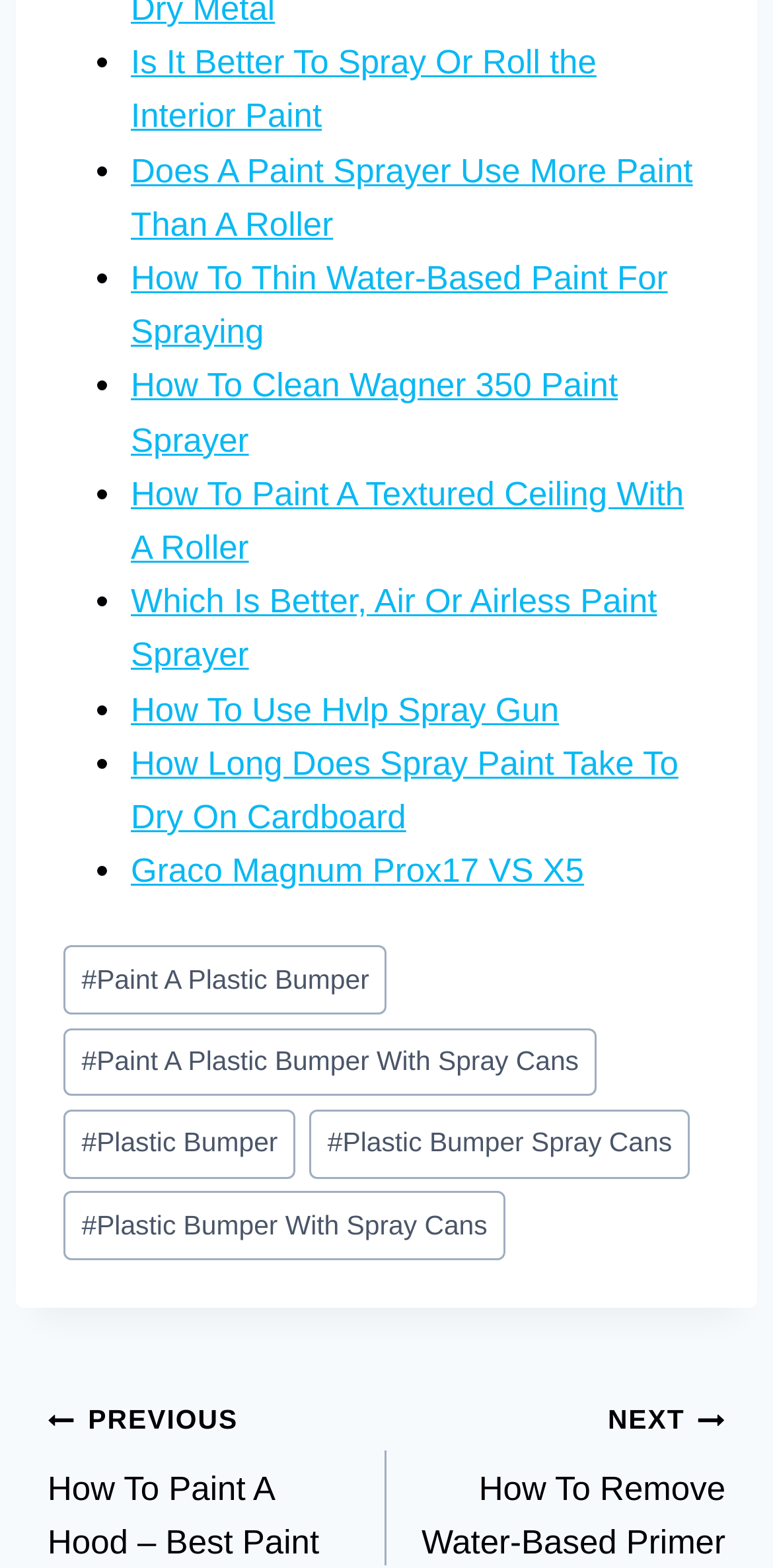Please specify the bounding box coordinates of the element that should be clicked to execute the given instruction: 'Click on the link '#Paint A Plastic Bumper''. Ensure the coordinates are four float numbers between 0 and 1, expressed as [left, top, right, bottom].

[0.082, 0.603, 0.501, 0.647]